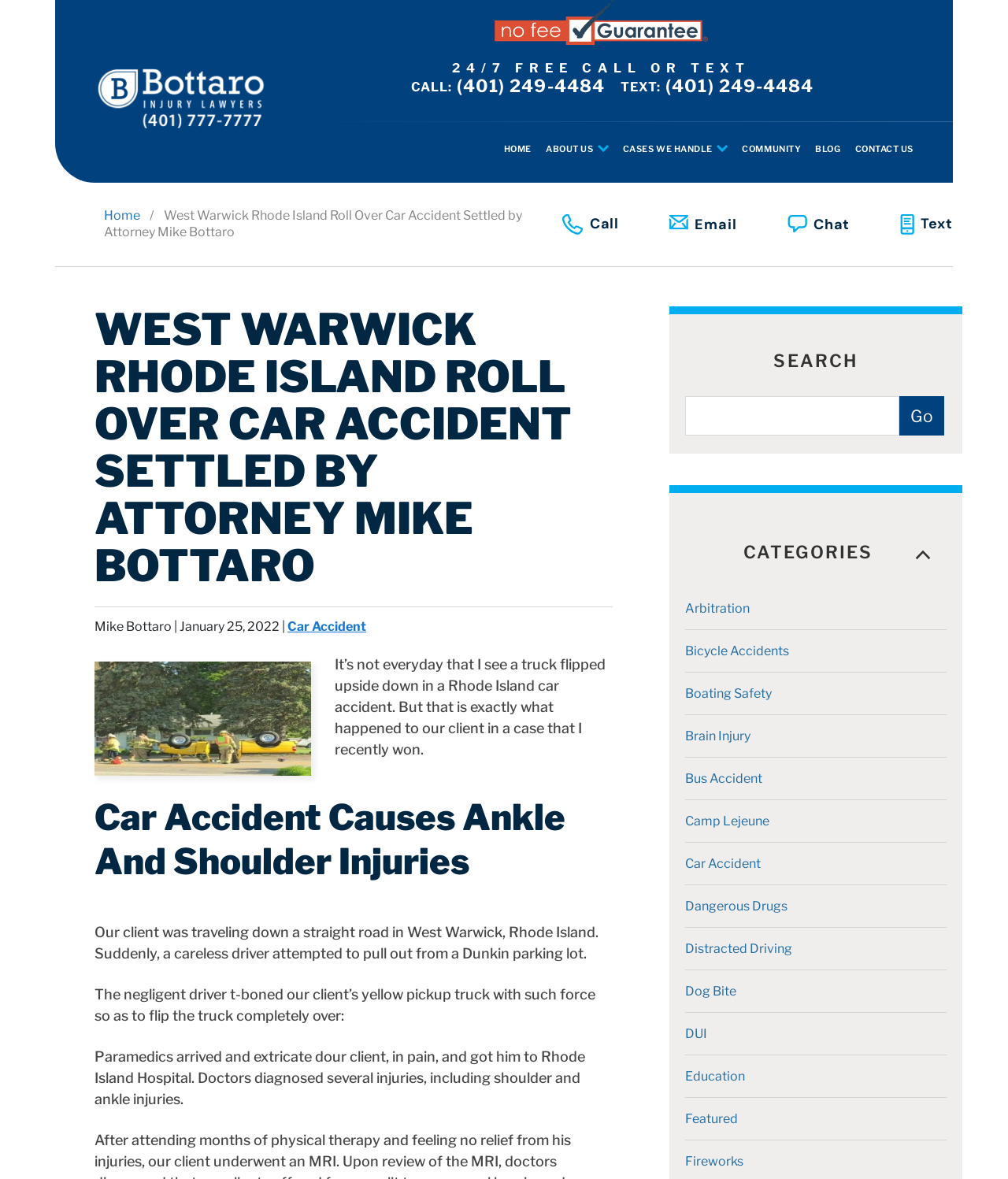Determine the bounding box coordinates of the region to click in order to accomplish the following instruction: "Search for something". Provide the coordinates as four float numbers between 0 and 1, specifically [left, top, right, bottom].

[0.68, 0.336, 0.939, 0.369]